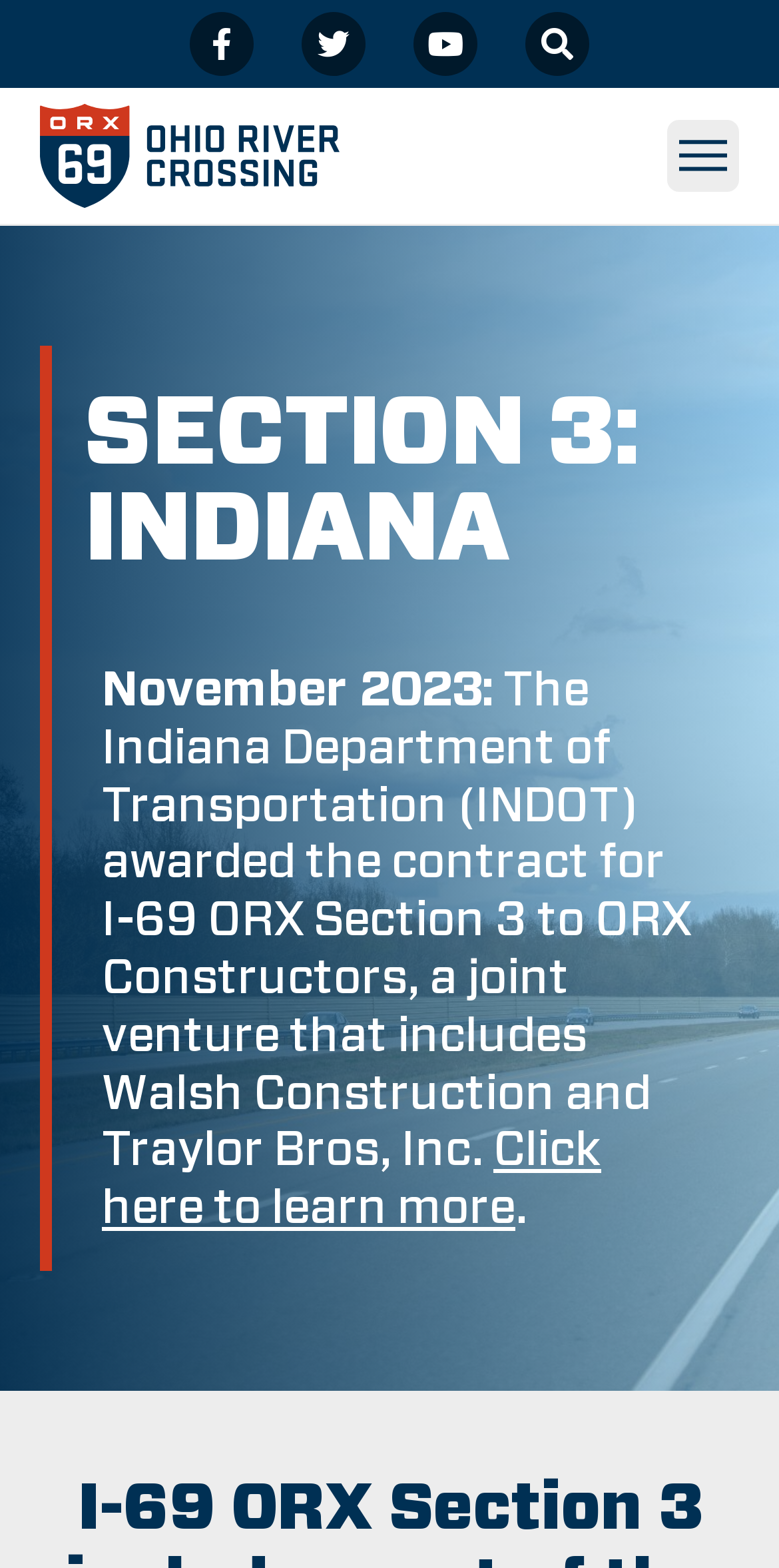What is the purpose of the button with the text 'Menu Toggle'?
Answer with a single word or short phrase according to what you see in the image.

To toggle the menu